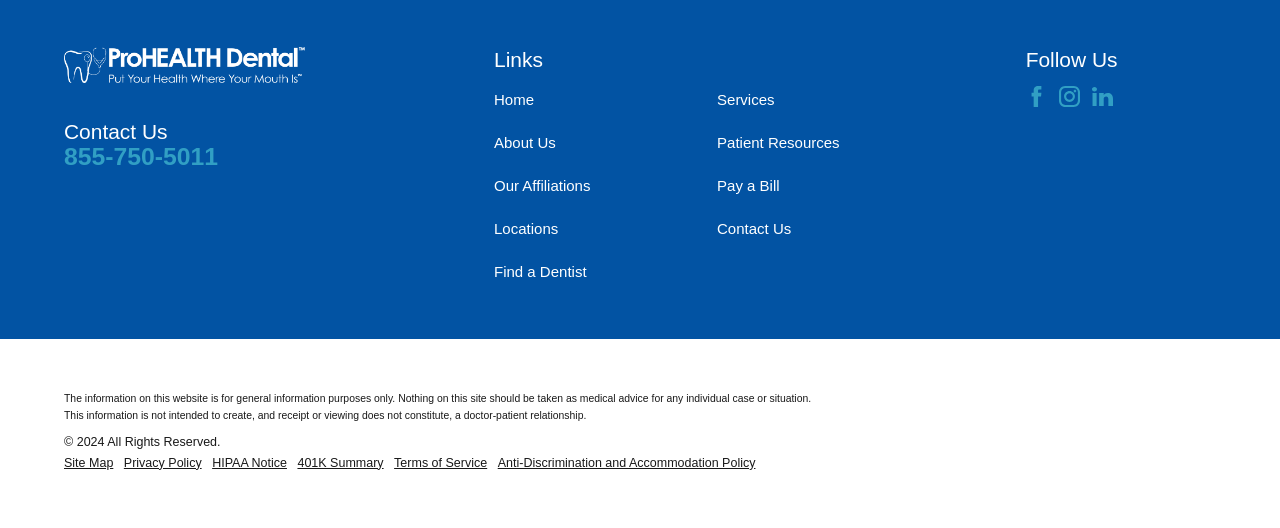Locate the bounding box coordinates of the element you need to click to accomplish the task described by this instruction: "Visit About Us".

[0.386, 0.254, 0.434, 0.286]